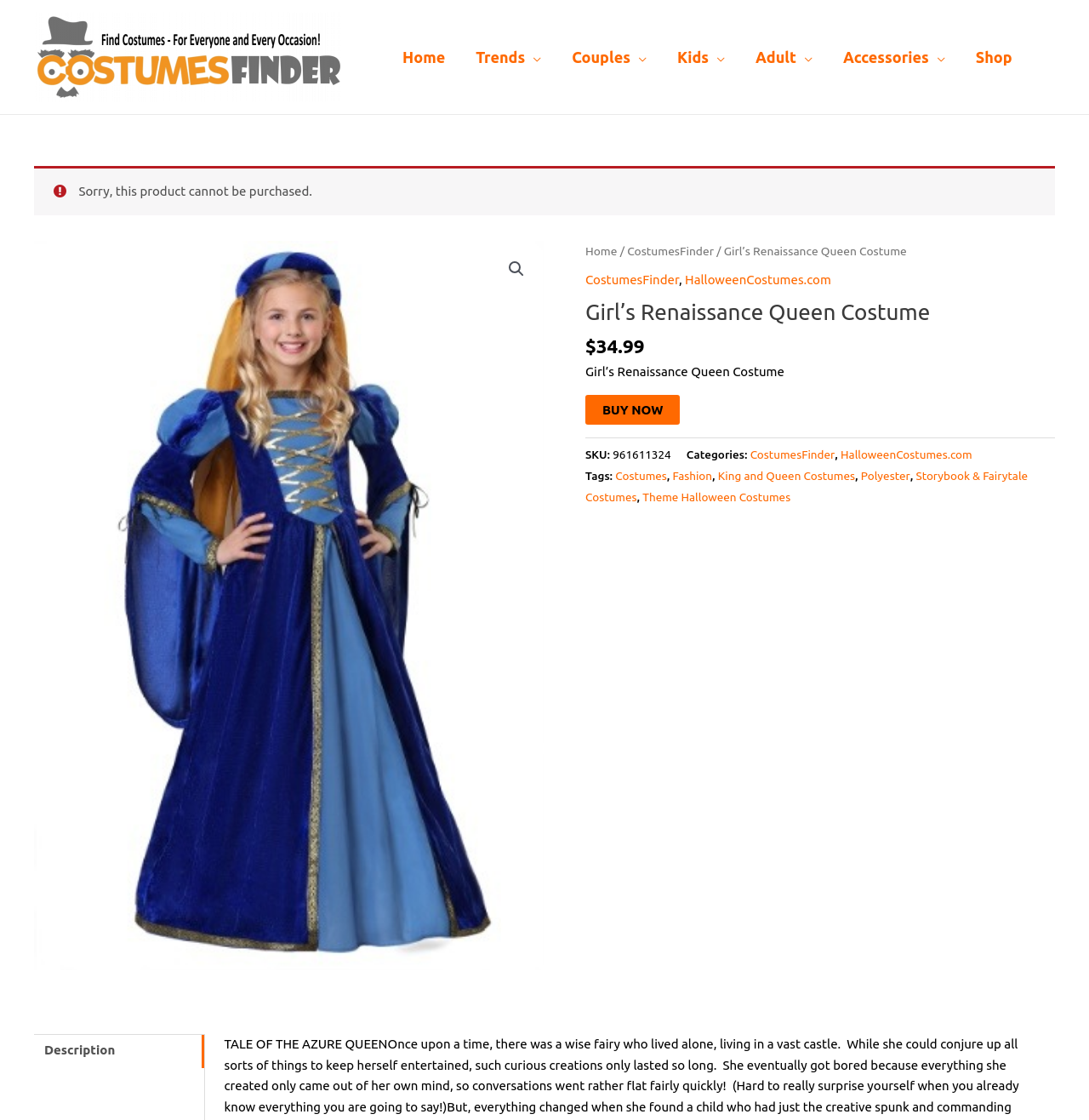What is the category of the costume?
Utilize the information in the image to give a detailed answer to the question.

The category of the costume can be found in the breadcrumb navigation, where it is listed as 'CostumesFinder'. This suggests that the costume is part of the CostumesFinder category.